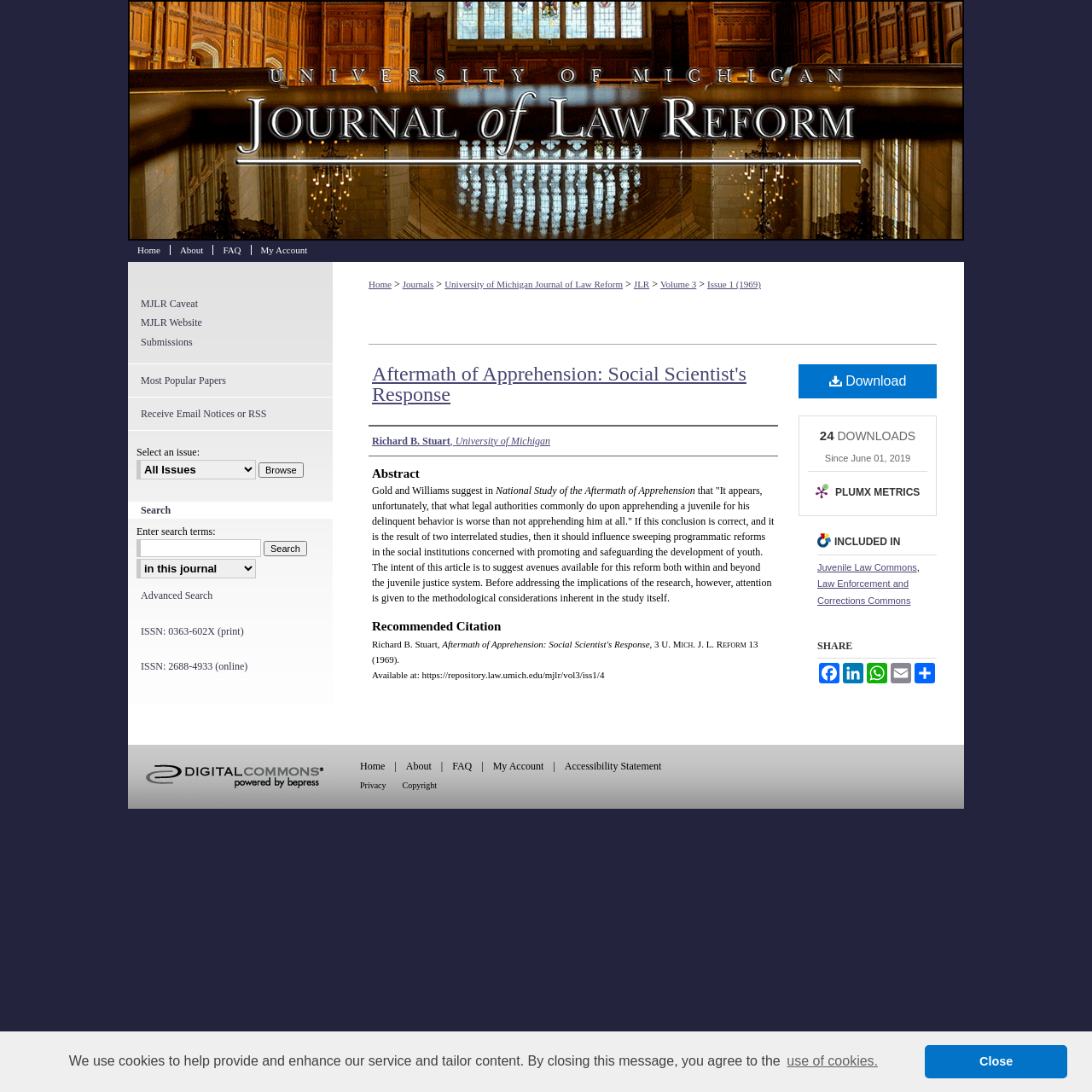Locate the UI element described by Law Enforcement and Corrections Commons in the provided webpage screenshot. Return the bounding box coordinates in the format (top-left x, top-left y, bottom-right x, bottom-right y), ensuring all values are between 0 and 1.

[0.748, 0.53, 0.834, 0.555]